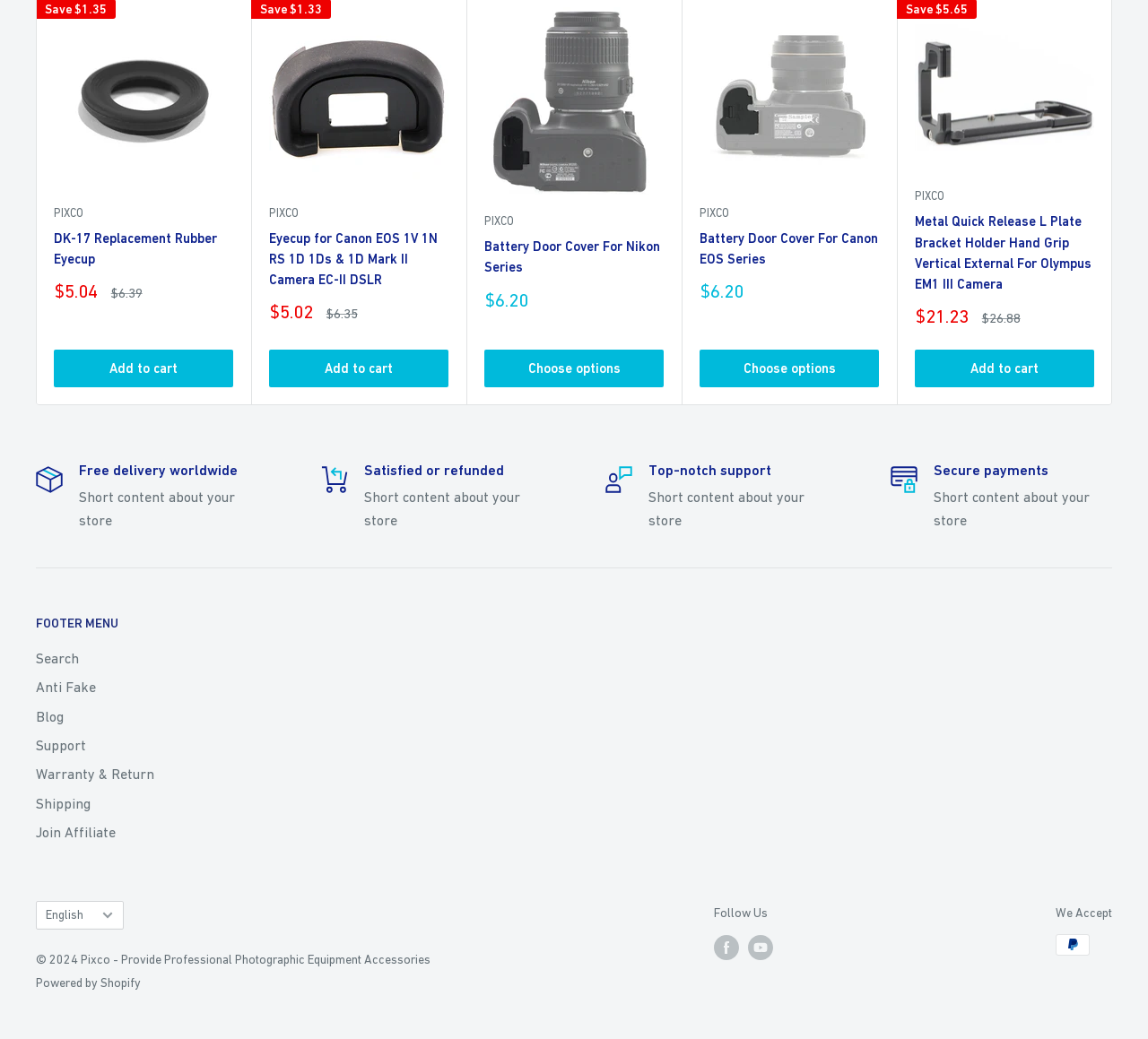Predict the bounding box of the UI element that fits this description: "DK-17 Replacement Rubber Eyecup".

[0.047, 0.219, 0.203, 0.259]